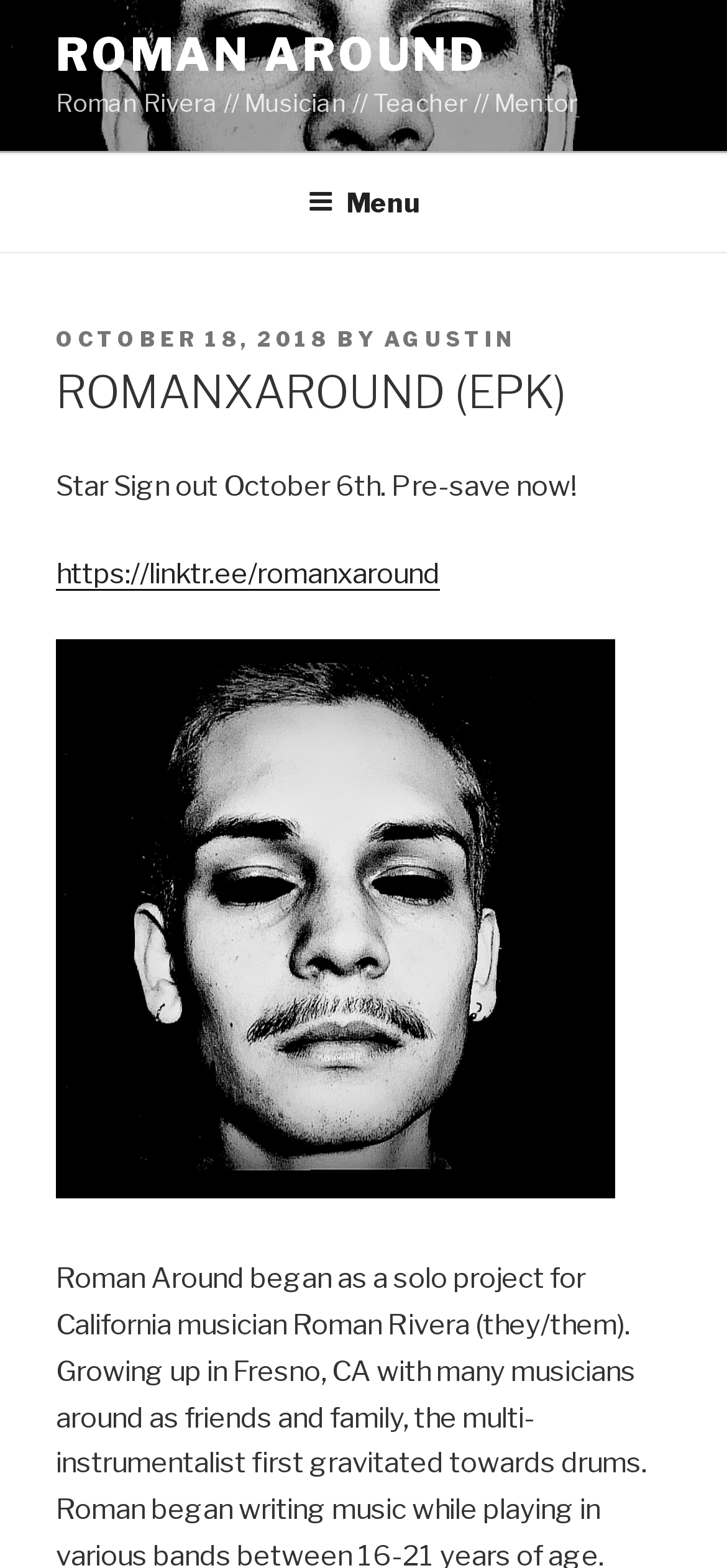Construct a comprehensive description capturing every detail on the webpage.

The webpage is about Roman Around, a musician, teacher, and mentor. At the top-left corner, there is a link to "ROMAN AROUND" and a brief description of Roman Rivera's profession. Below this, there is a top menu navigation bar that spans the entire width of the page. 

On the top-right corner of the page, there is a button labeled "Menu" that, when expanded, reveals a dropdown menu. The dropdown menu contains a header section with several elements. On the top-left of the dropdown menu, there is a "POSTED ON" label, followed by a link to a specific date, "OCTOBER 18, 2018", which also has a time element associated with it. Next to the date, there is a "BY" label, followed by a link to "AGUSTIN". 

Below the date and author information, there is a heading that reads "ROMANXAROUND (EPK)". Further down, there is a promotional message that reads "Star Sign out October 6th. Pre-save now!" and a link to "https://linktr.ee/romanxaround" where users can pre-save the album.